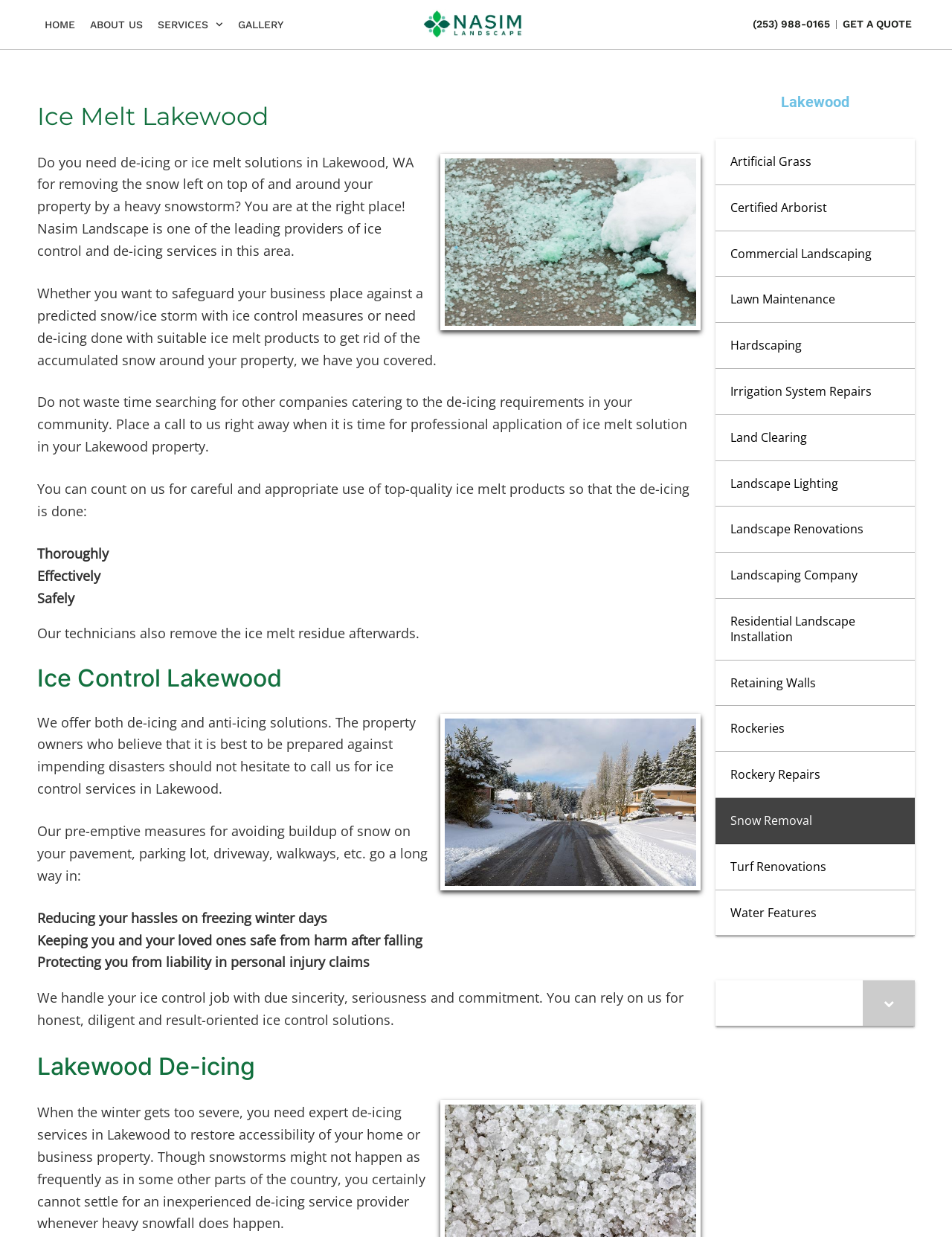Indicate the bounding box coordinates of the element that needs to be clicked to satisfy the following instruction: "Explore services". The coordinates should be four float numbers between 0 and 1, i.e., [left, top, right, bottom].

[0.158, 0.006, 0.242, 0.034]